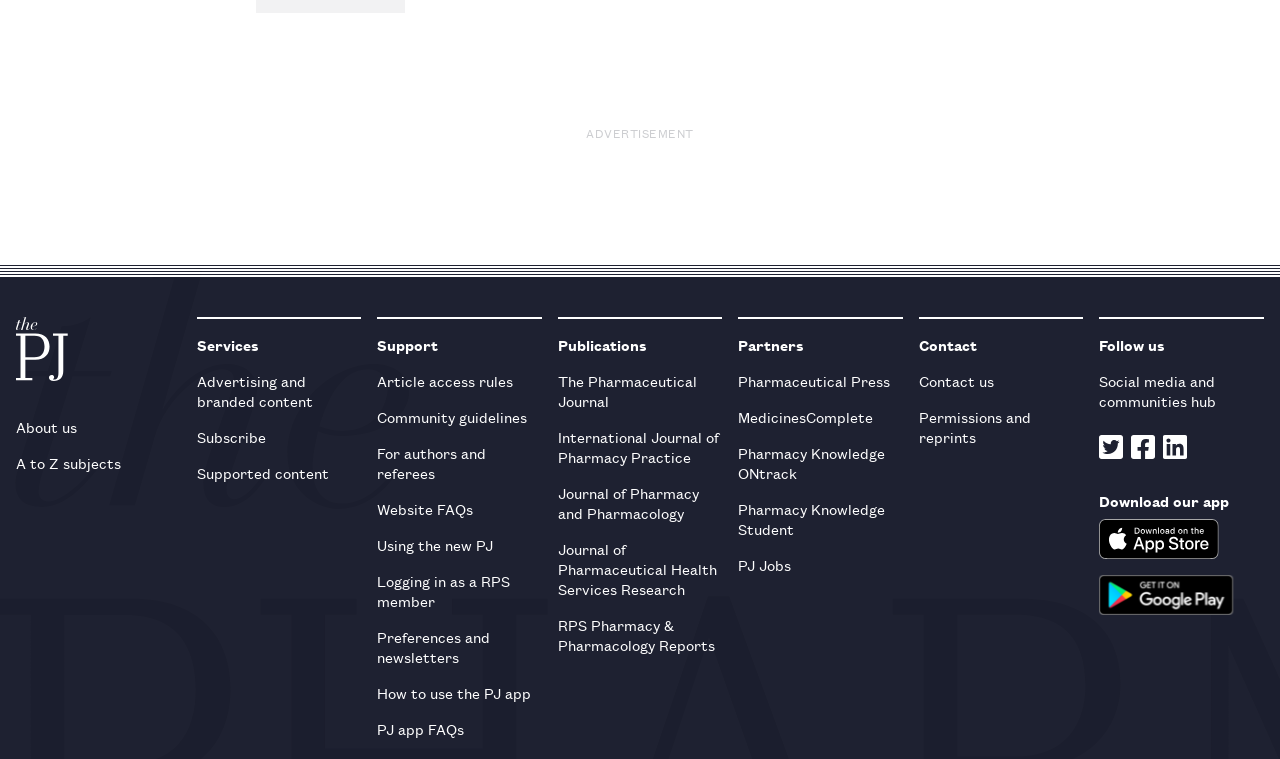Please identify the coordinates of the bounding box for the clickable region that will accomplish this instruction: "Get the app from the App Store".

[0.859, 0.683, 0.953, 0.736]